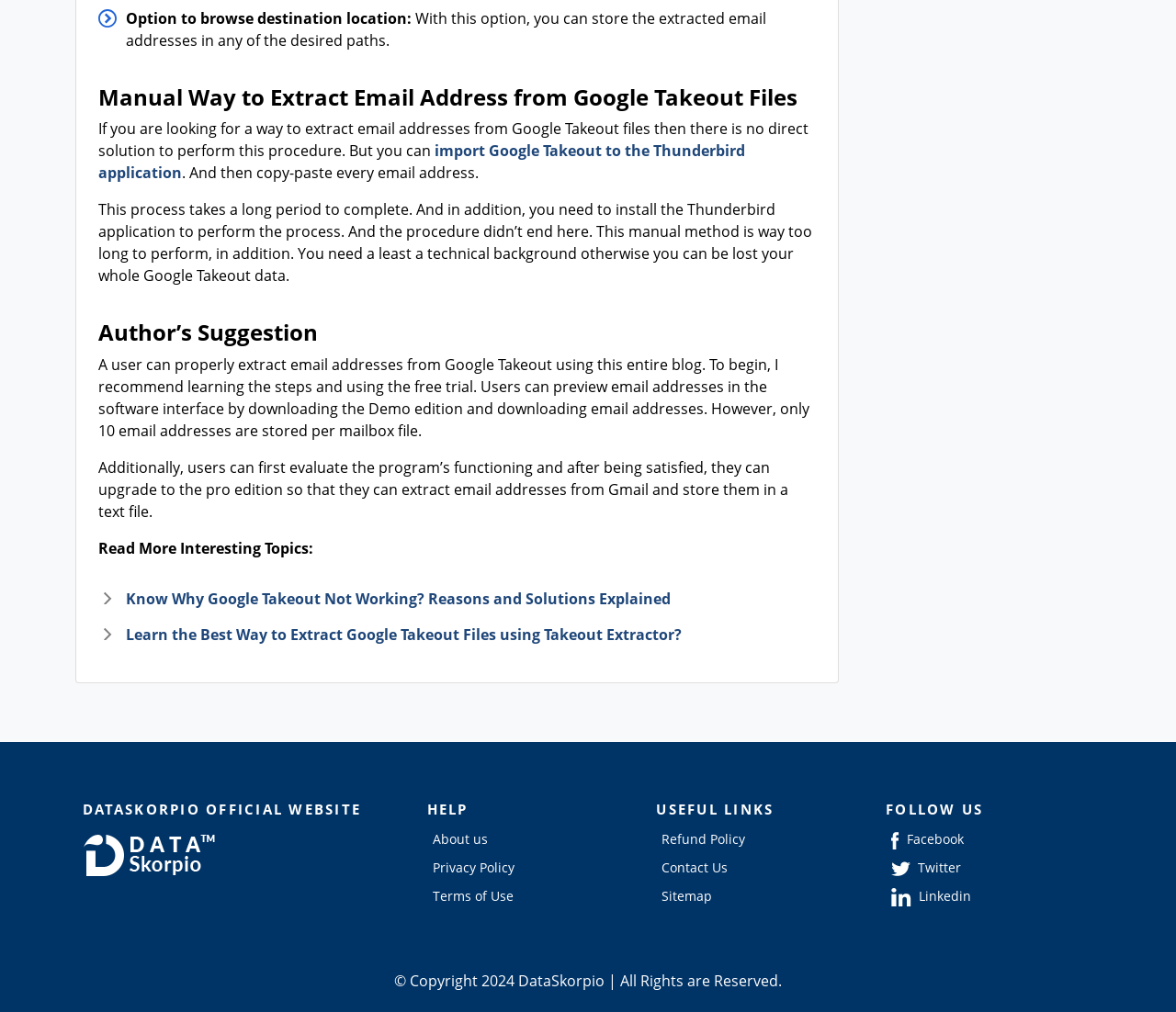Locate the bounding box coordinates of the element that needs to be clicked to carry out the instruction: "Visit the About us page". The coordinates should be given as four float numbers ranging from 0 to 1, i.e., [left, top, right, bottom].

[0.368, 0.82, 0.415, 0.838]